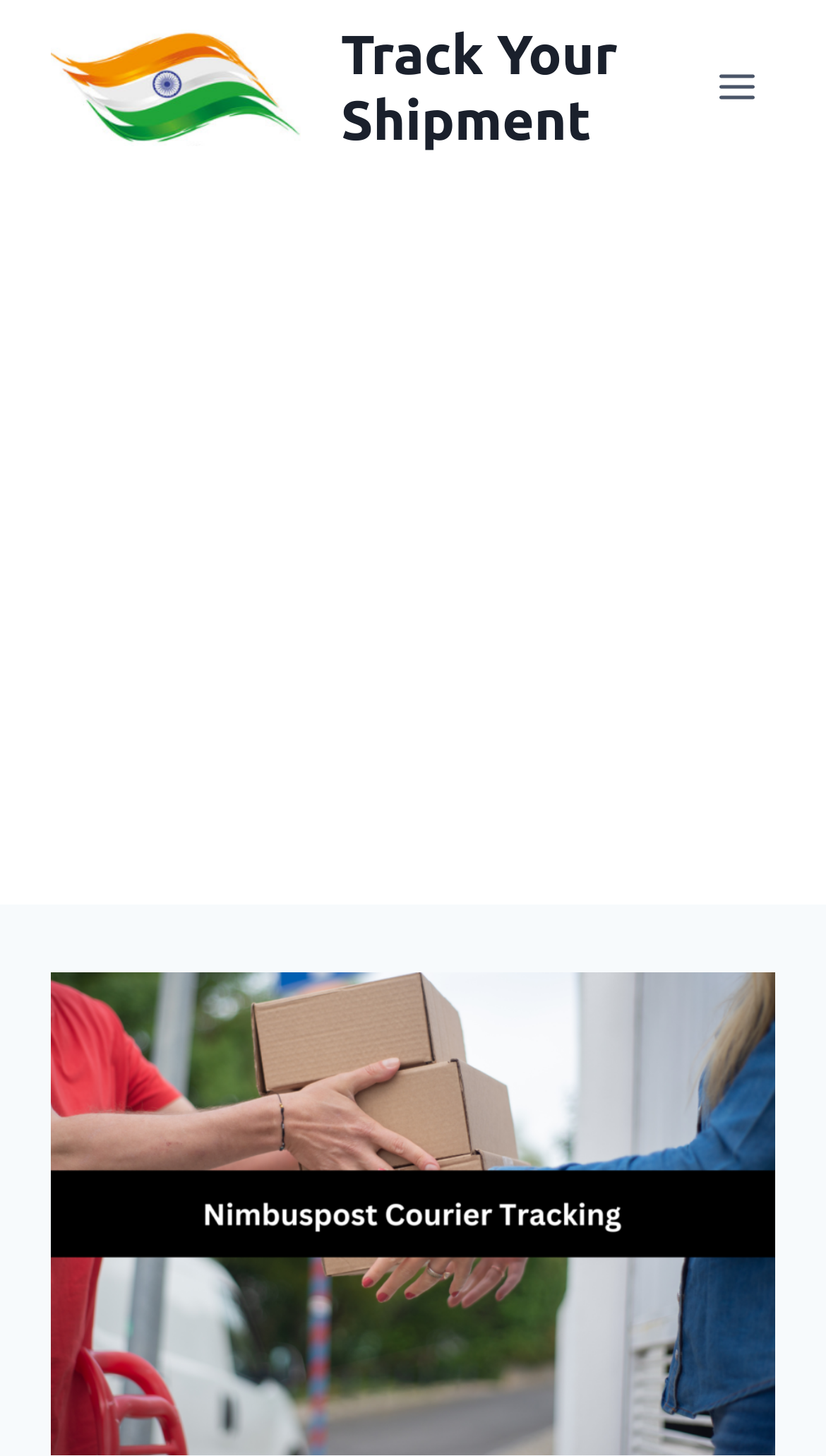Based on the element description: "Toggle Menu", identify the bounding box coordinates for this UI element. The coordinates must be four float numbers between 0 and 1, listed as [left, top, right, bottom].

[0.844, 0.037, 0.938, 0.083]